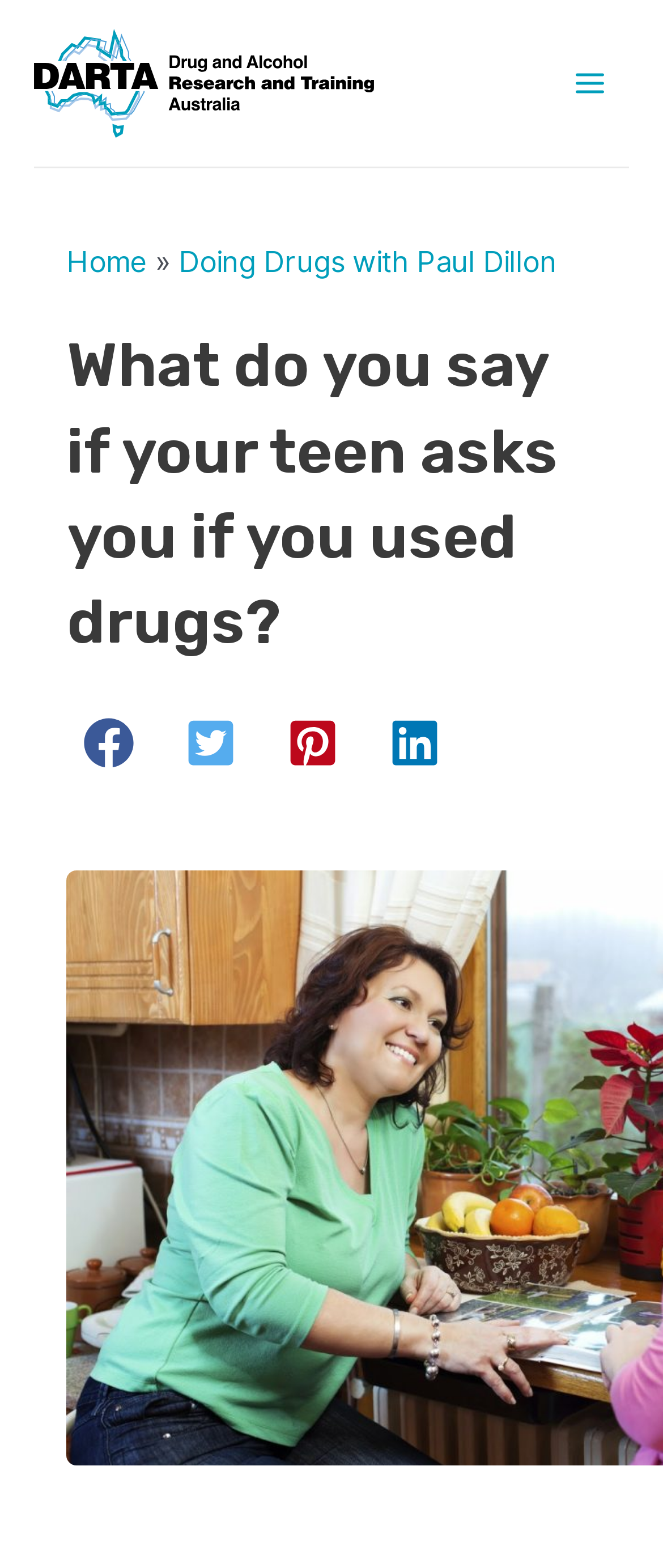Give a one-word or phrase response to the following question: How many images are on the webpage?

6